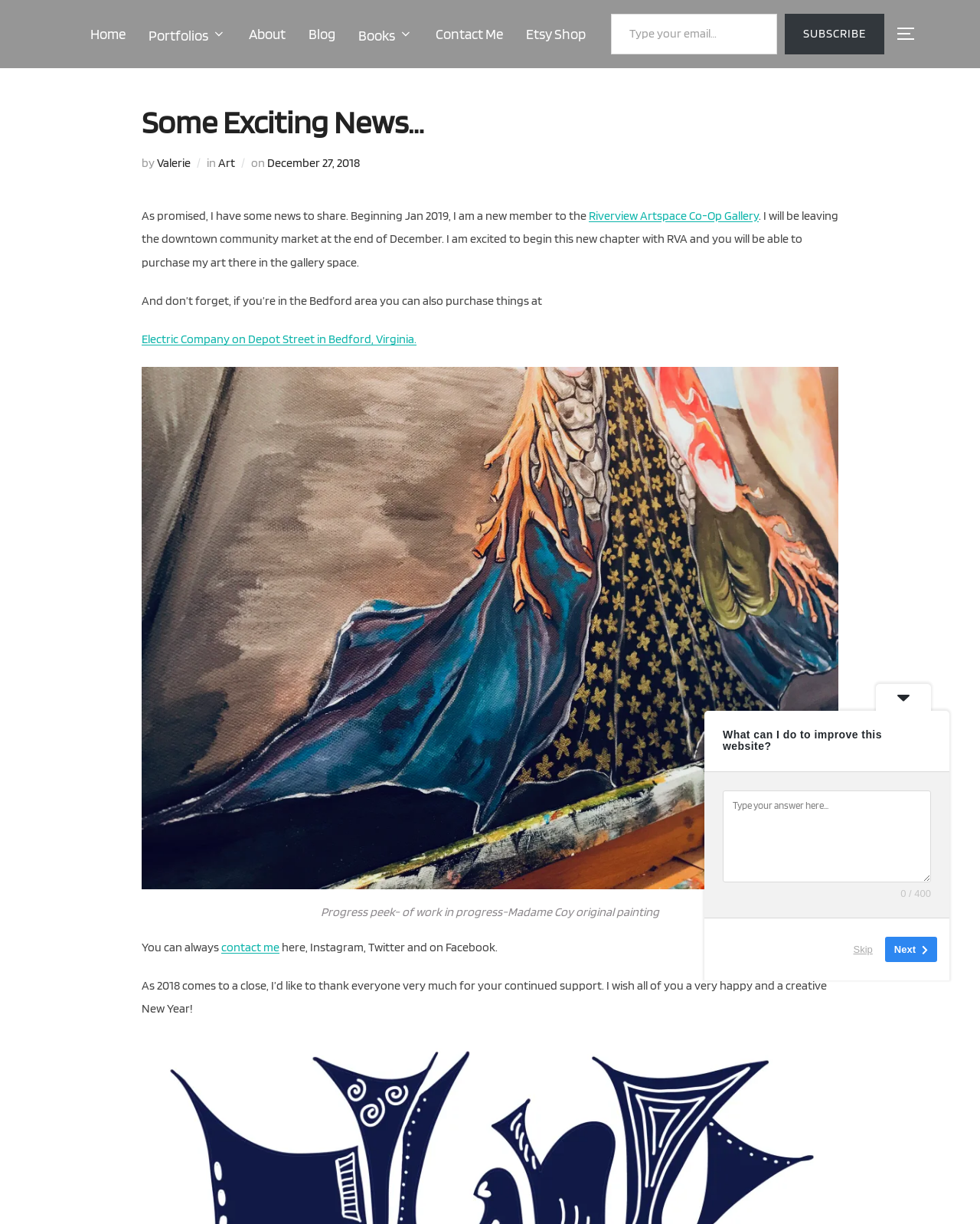Indicate the bounding box coordinates of the element that needs to be clicked to satisfy the following instruction: "Subscribe to the newsletter". The coordinates should be four float numbers between 0 and 1, i.e., [left, top, right, bottom].

[0.801, 0.011, 0.902, 0.044]